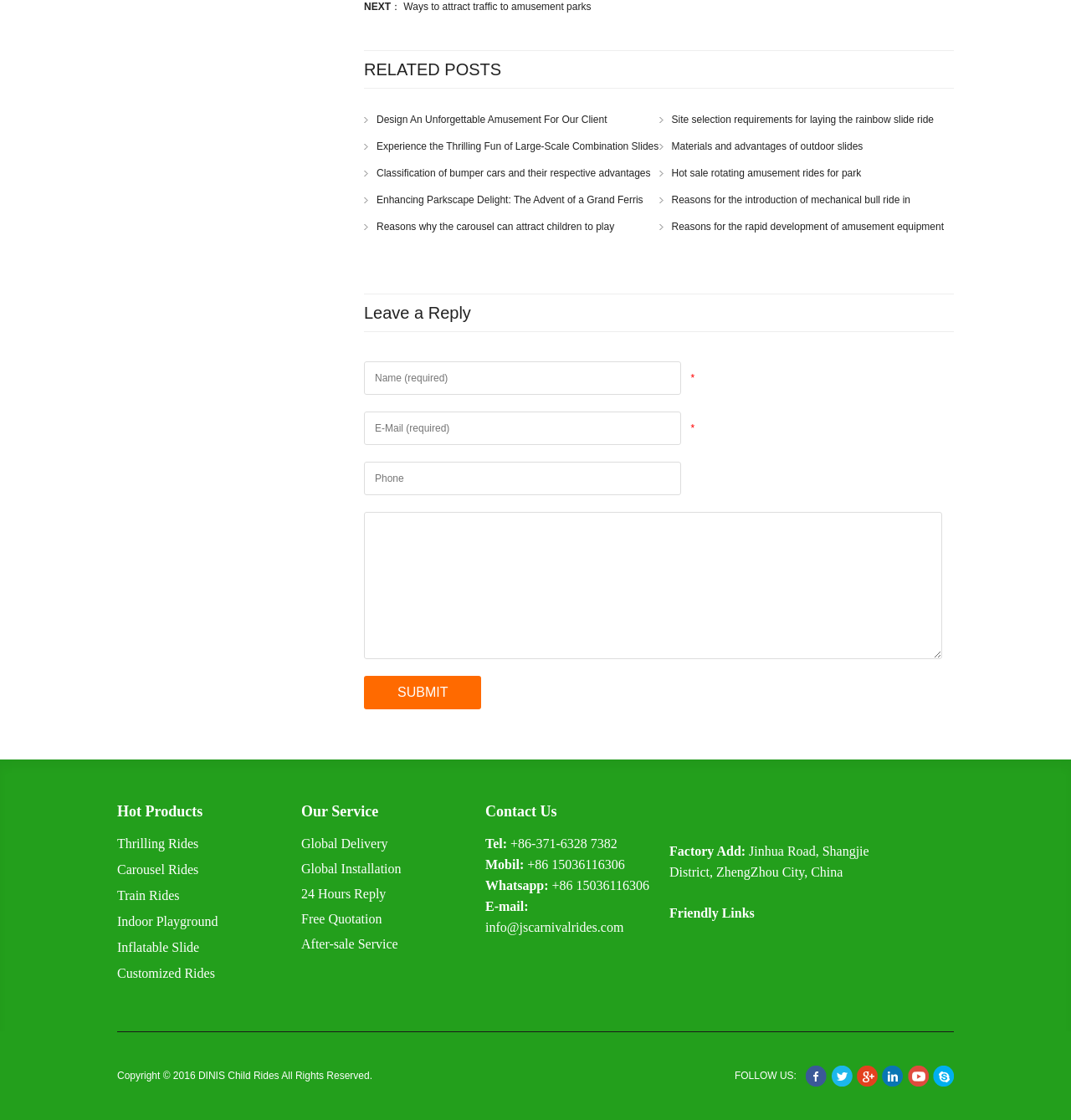Could you locate the bounding box coordinates for the section that should be clicked to accomplish this task: "Read the article 'Ways to attract traffic to amusement parks'".

[0.377, 0.001, 0.552, 0.011]